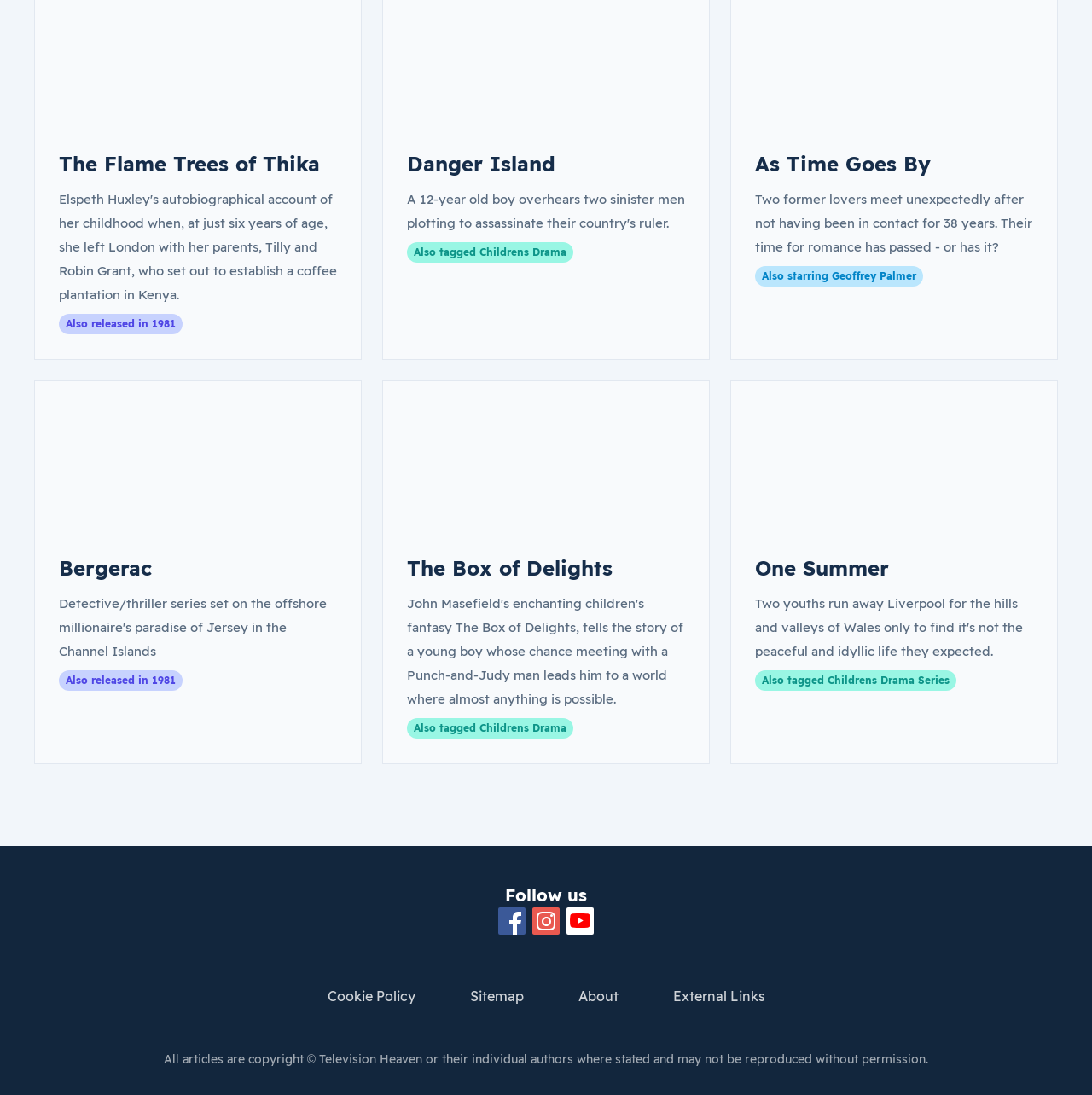Please determine the bounding box coordinates of the element's region to click in order to carry out the following instruction: "Follow us on Facebook". The coordinates should be four float numbers between 0 and 1, i.e., [left, top, right, bottom].

[0.456, 0.829, 0.481, 0.854]